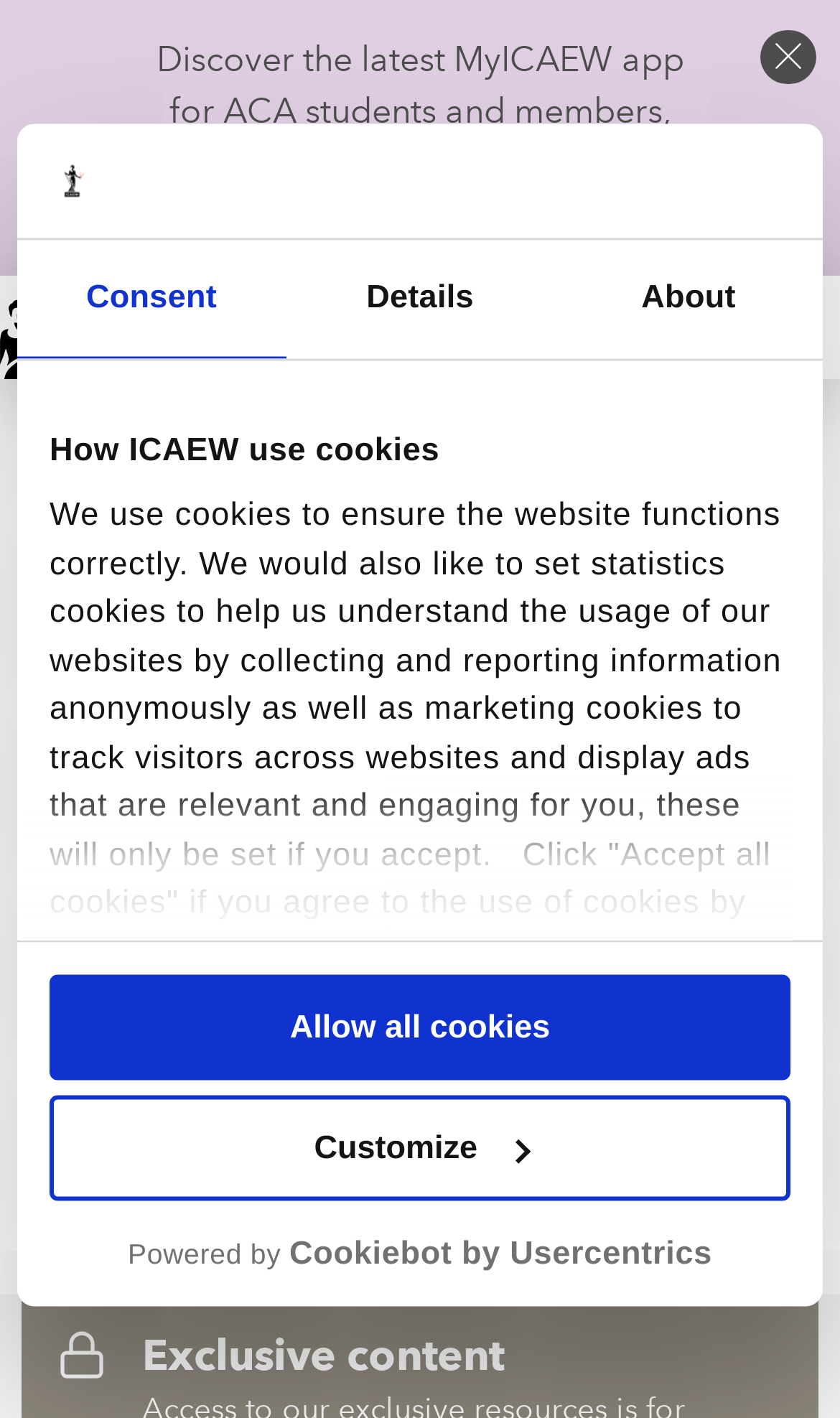Locate the bounding box coordinates of the region to be clicked to comply with the following instruction: "Click the 'Find out more' link". The coordinates must be four float numbers between 0 and 1, in the form [left, top, right, bottom].

[0.414, 0.1, 0.804, 0.166]